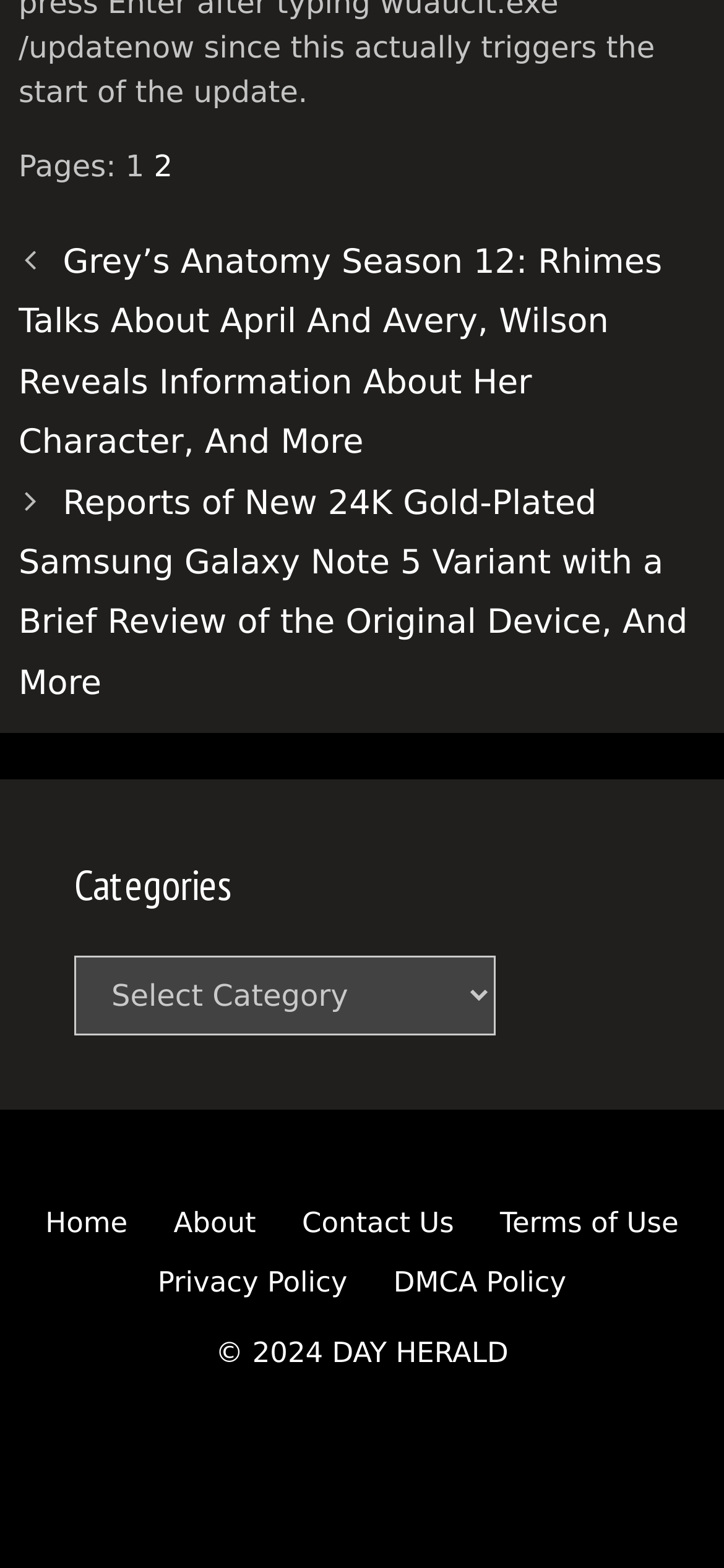What is the current page number?
Please give a detailed answer to the question using the information shown in the image.

The current page number can be determined by looking at the link '2' with the text 'Pages:' above it, indicating that the user is currently on page 2.